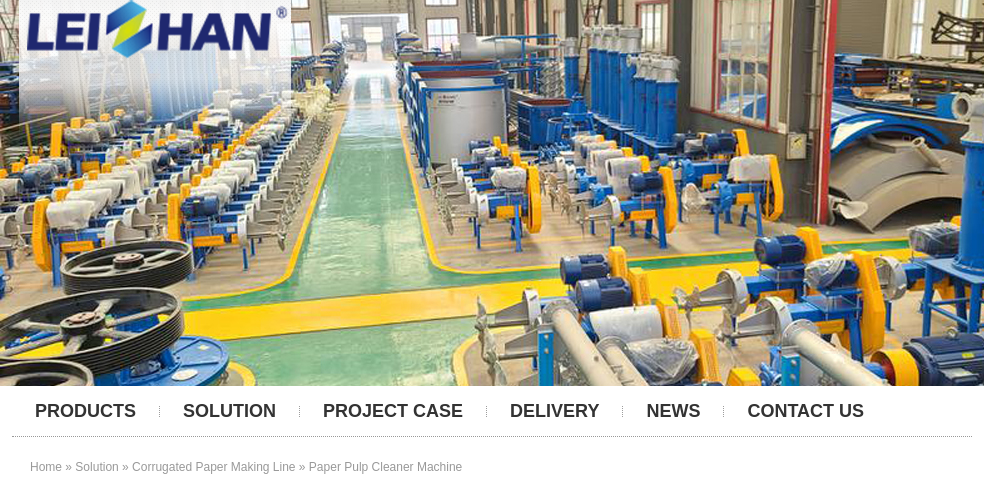What is the purpose of the machinery components in the foreground?
Using the information from the image, provide a comprehensive answer to the question.

The caption highlights that the large machinery components in the foreground are designed for efficient pulp cleansing, which is essential for the paper recycling process and ensures optimal performance during the papermaking process.